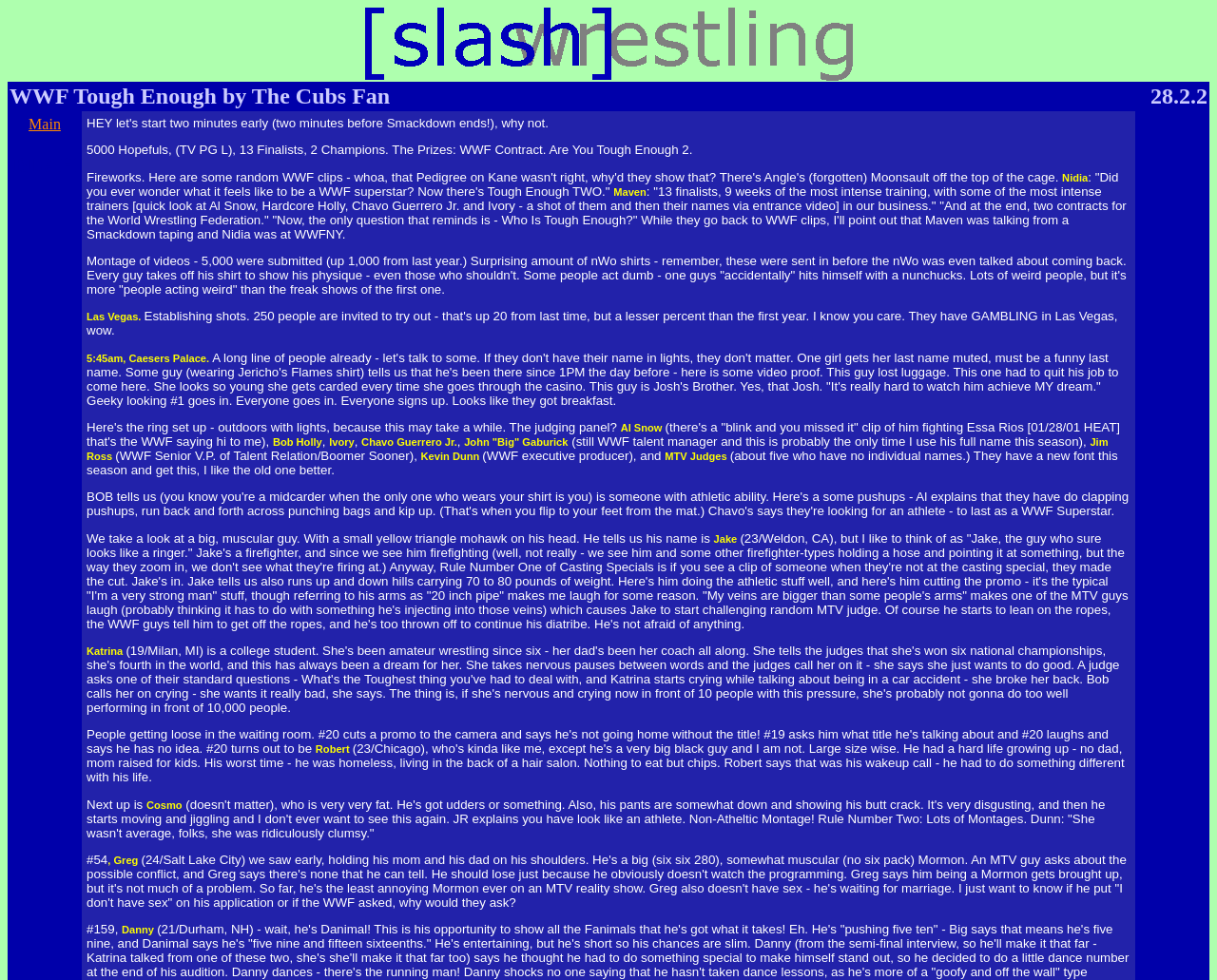Review the image closely and give a comprehensive answer to the question: What is the date mentioned on the webpage?

I found the date '28 February 2002' on the webpage, which is mentioned in the second table row, in the cell containing the text '28.2.2'.